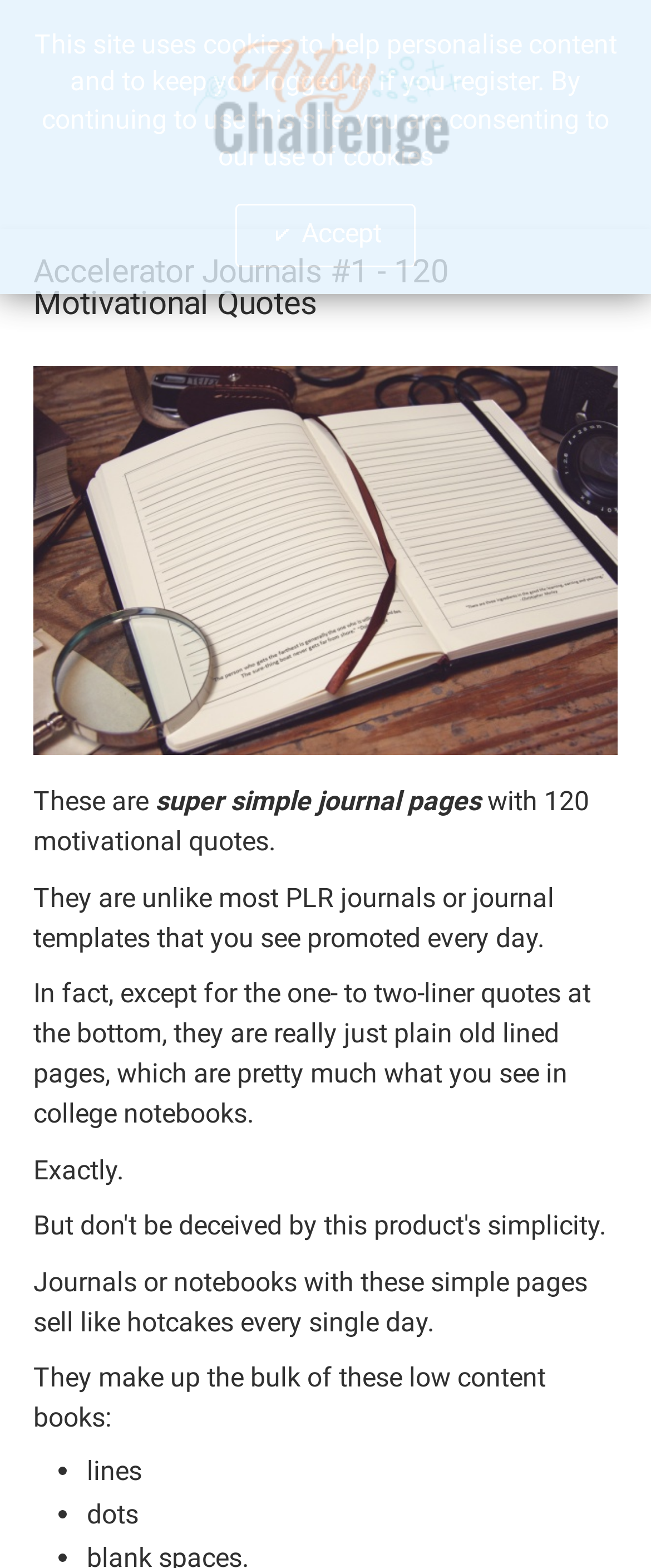What is unique about the journal pages?
Answer the question with a single word or phrase, referring to the image.

Simple lined pages